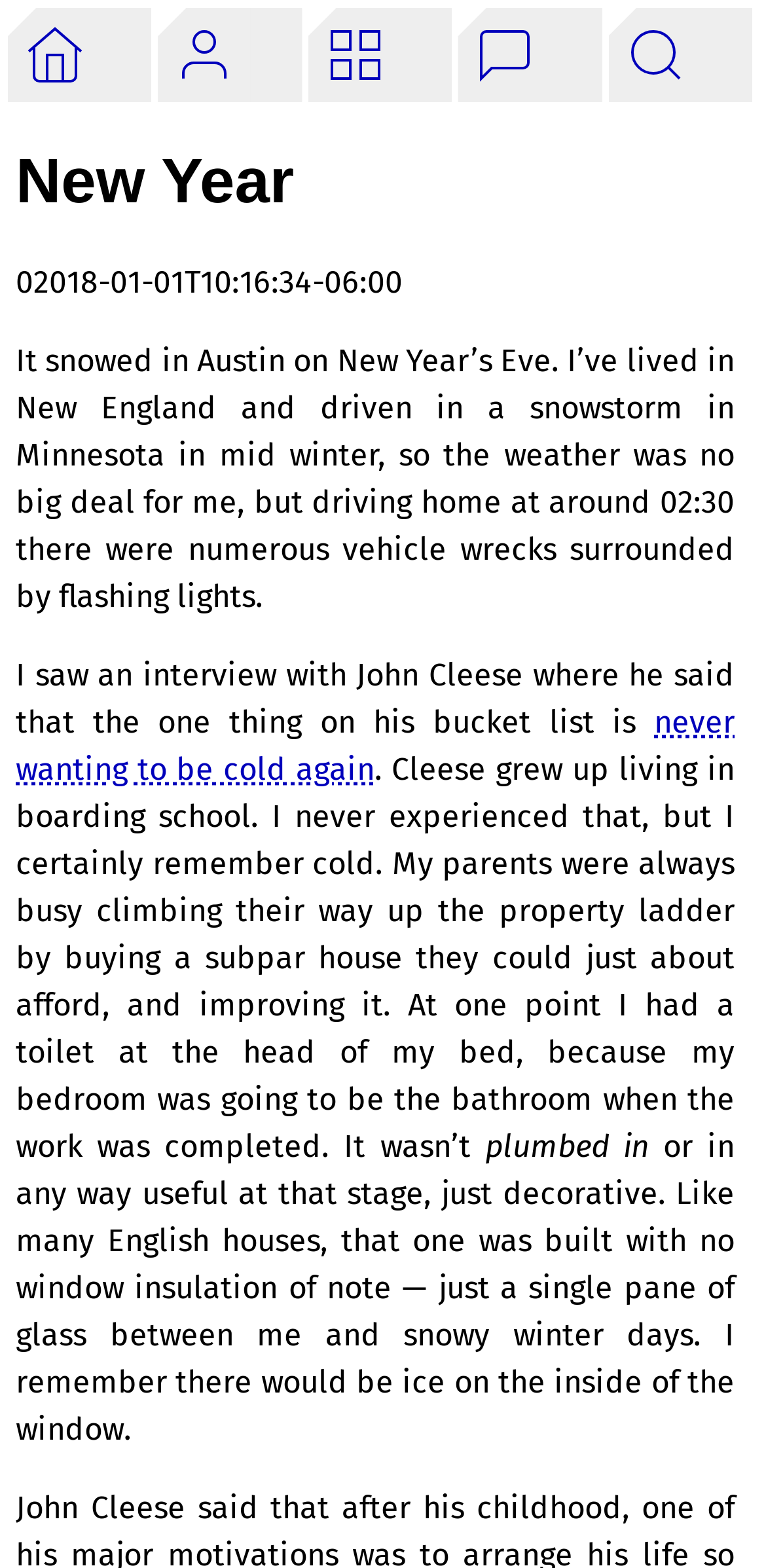What was the author's bedroom going to be when the work was completed?
Answer the question based on the image using a single word or a brief phrase.

Bathroom